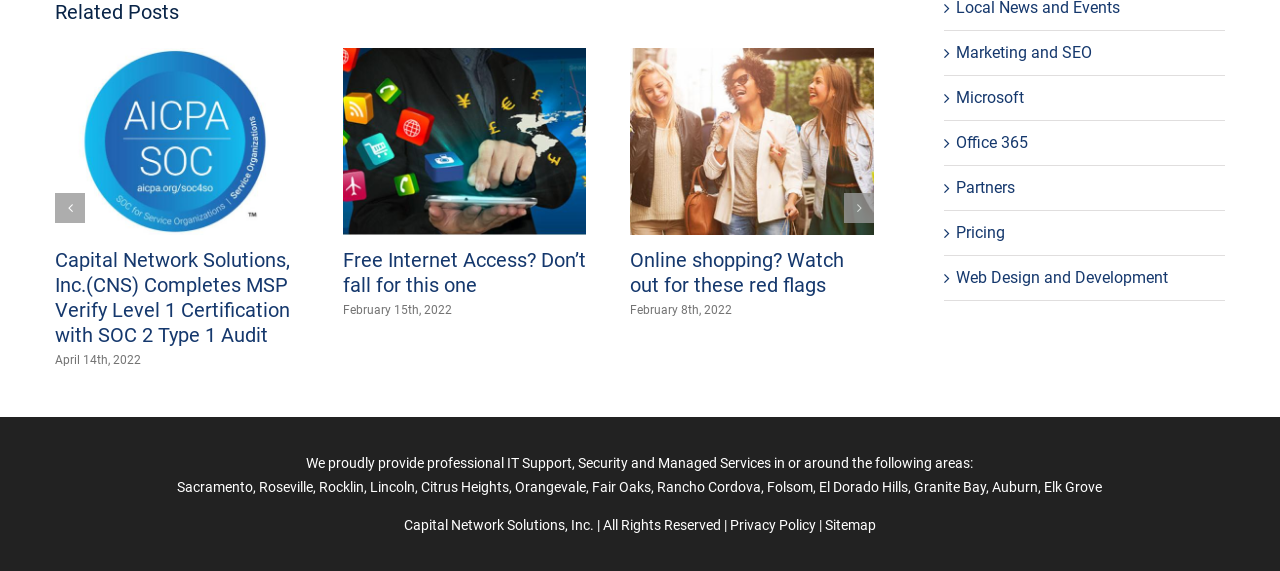Determine the bounding box coordinates of the region that needs to be clicked to achieve the task: "Read about Online shopping? Watch out for these red flags".

[0.492, 0.435, 0.66, 0.521]